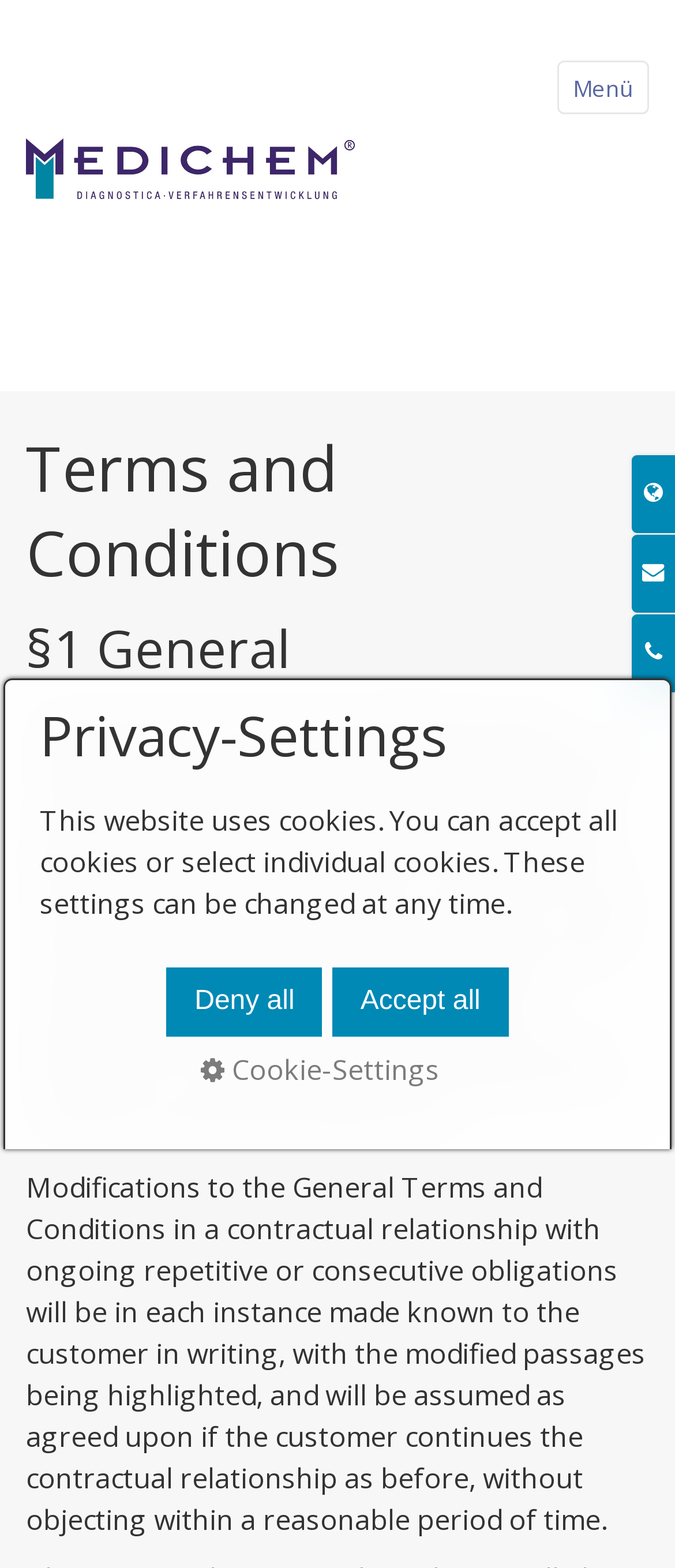Explain the webpage's layout and main content in detail.

The webpage appears to be a terms and conditions page for a company, Medichem, that develops in-vitro diagnostics. At the top left of the page, there is a link to the company's website, accompanied by a small image of the company's logo. 

To the right of the link, there is a menu button labeled "Menü". Below the menu button, there is a search bar with a text box labeled "Suchbegriff" and a search button labeled "Suchen". 

The main content of the page is divided into two sections. The first section is headed "Terms and Conditions" and contains a subheading "§1 General". Below the subheading, there are two blocks of text that describe the company's general terms and conditions, including the scope of the terms and conditions and how they can be modified. 

The second section is headed "Privacy-Settings" and contains a brief description of the website's use of cookies. Below the description, there are three buttons: "Deny all", "Accept all", and a cookie settings button with a gear icon.